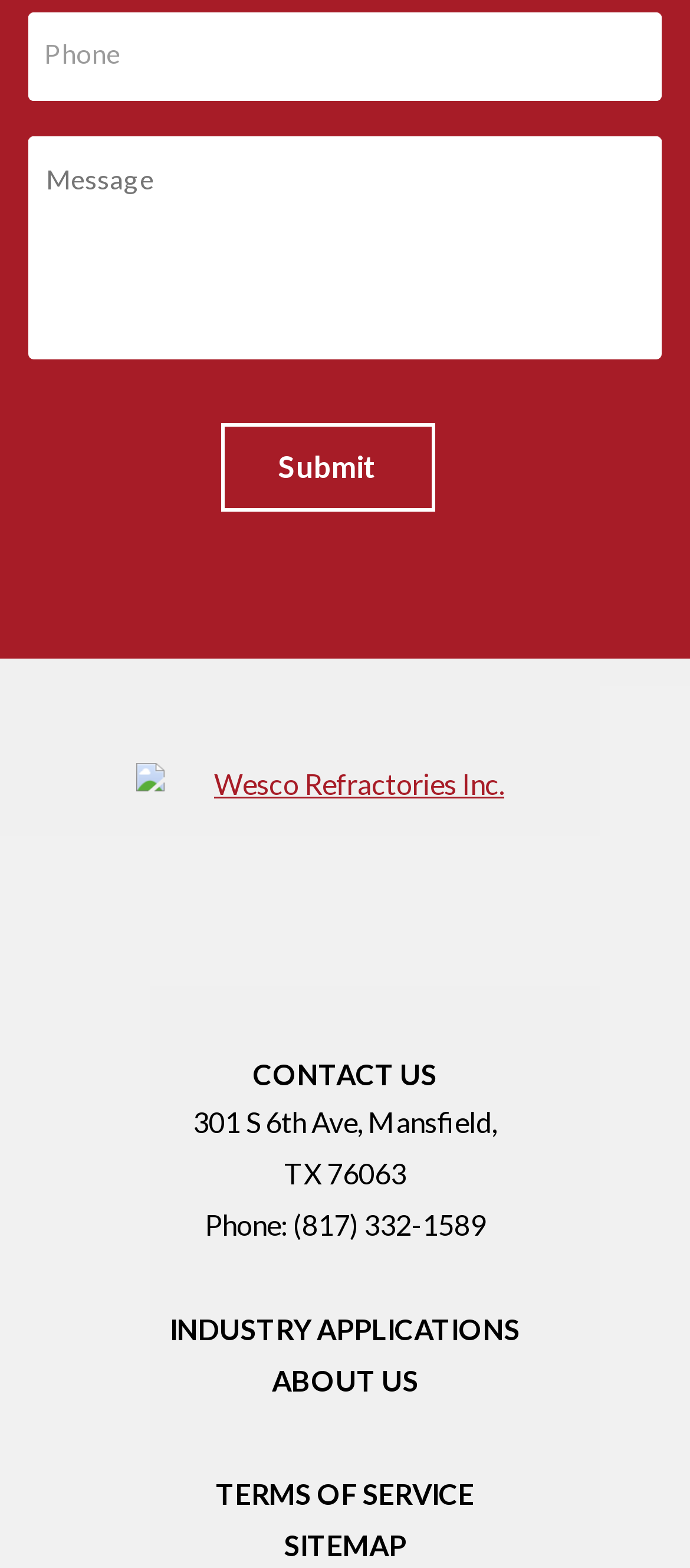Provide a short answer to the following question with just one word or phrase: What is the company name?

Wesco Refractories Inc.